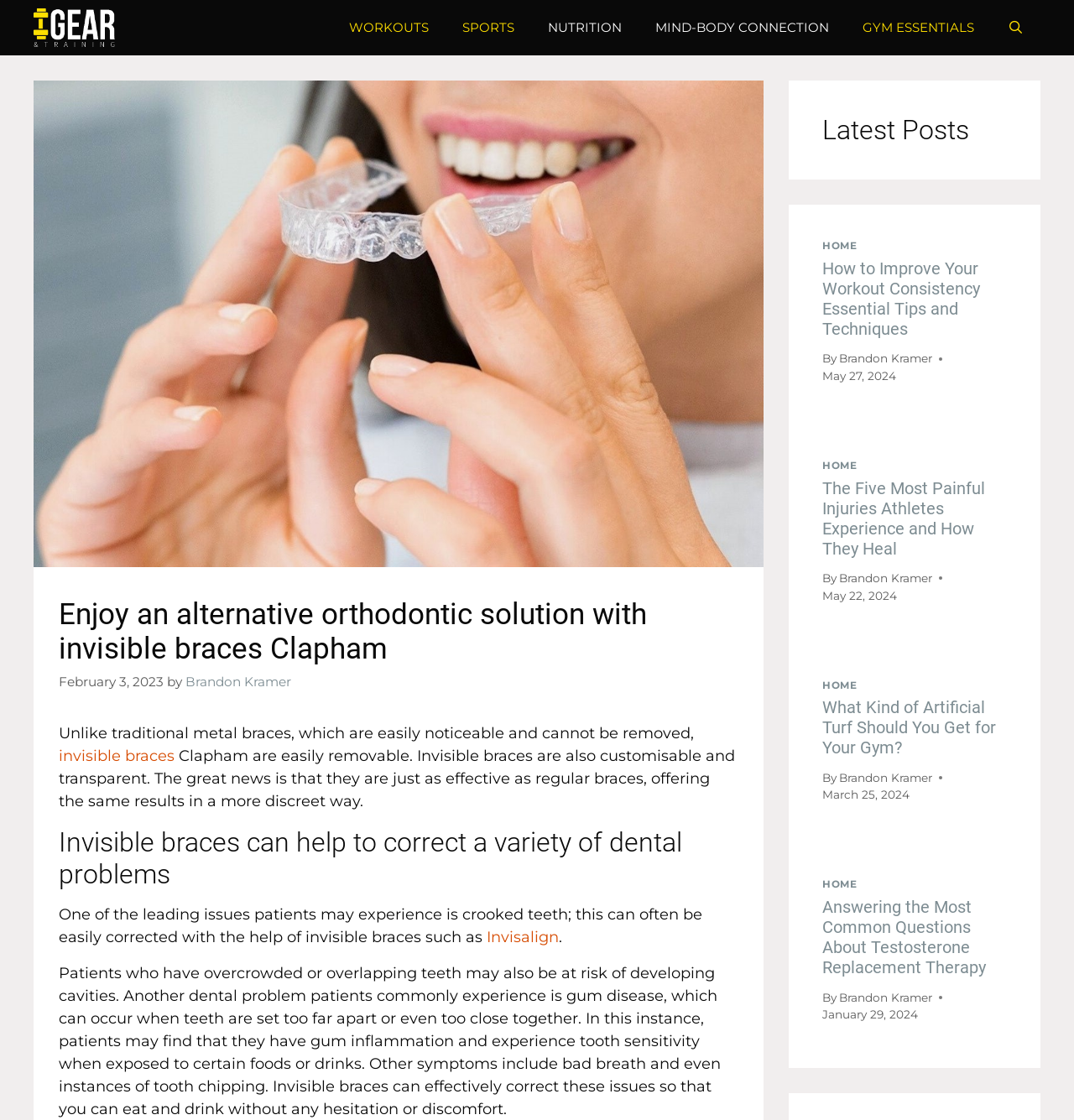Please answer the following question using a single word or phrase: 
What is the alternative orthodontic solution mentioned?

Invisible braces